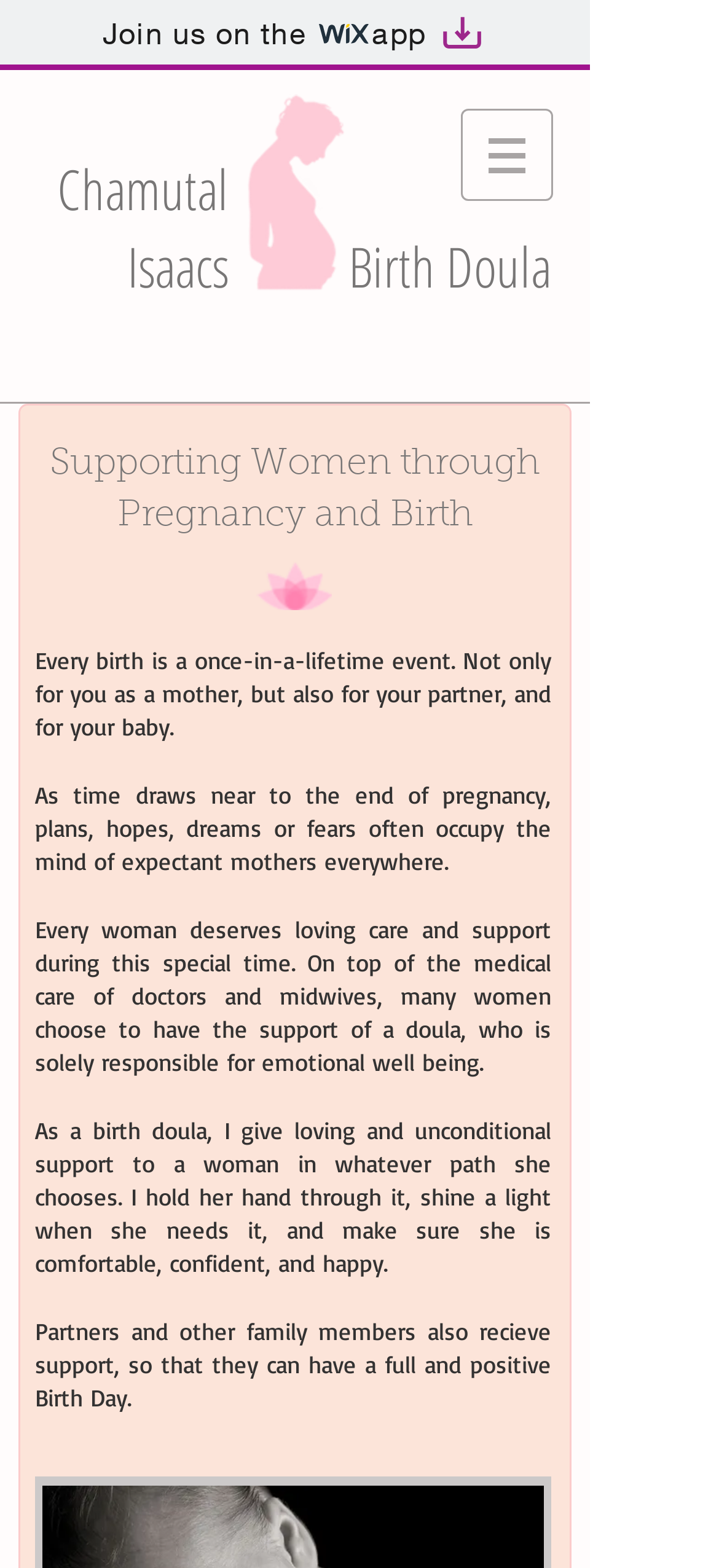Generate a comprehensive caption for the webpage you are viewing.

This webpage is about a doula service, specifically focused on birth doula support. At the top left, there is a link to join the Wix app, accompanied by two small images, one of the Wix logo and another of Artboard 1. To the right of this link, there is a navigation menu labeled "Site" with a button that has a popup menu.

Below the navigation menu, there are two headings, one reading "Birth Doula" and another "Chamutal Isaacs", which appears to be the name of the doula. Underneath these headings, there are three more headings that describe the doula's services, stating that she supports women through pregnancy and birth.

The main content of the page is a series of paragraphs that describe the importance of having a doula during childbirth. The text explains that every birth is a unique event and that a doula provides emotional support to the mother, as well as her partner and other family members. The doula's role is to provide loving care and support, making sure the mother feels comfortable, confident, and happy during the birth process.

There are no images on the page apart from the small Wix logo and Artboard 1 images at the top, and an image on the navigation menu button. The overall layout is simple, with a focus on the text content that describes the doula's services and philosophy.